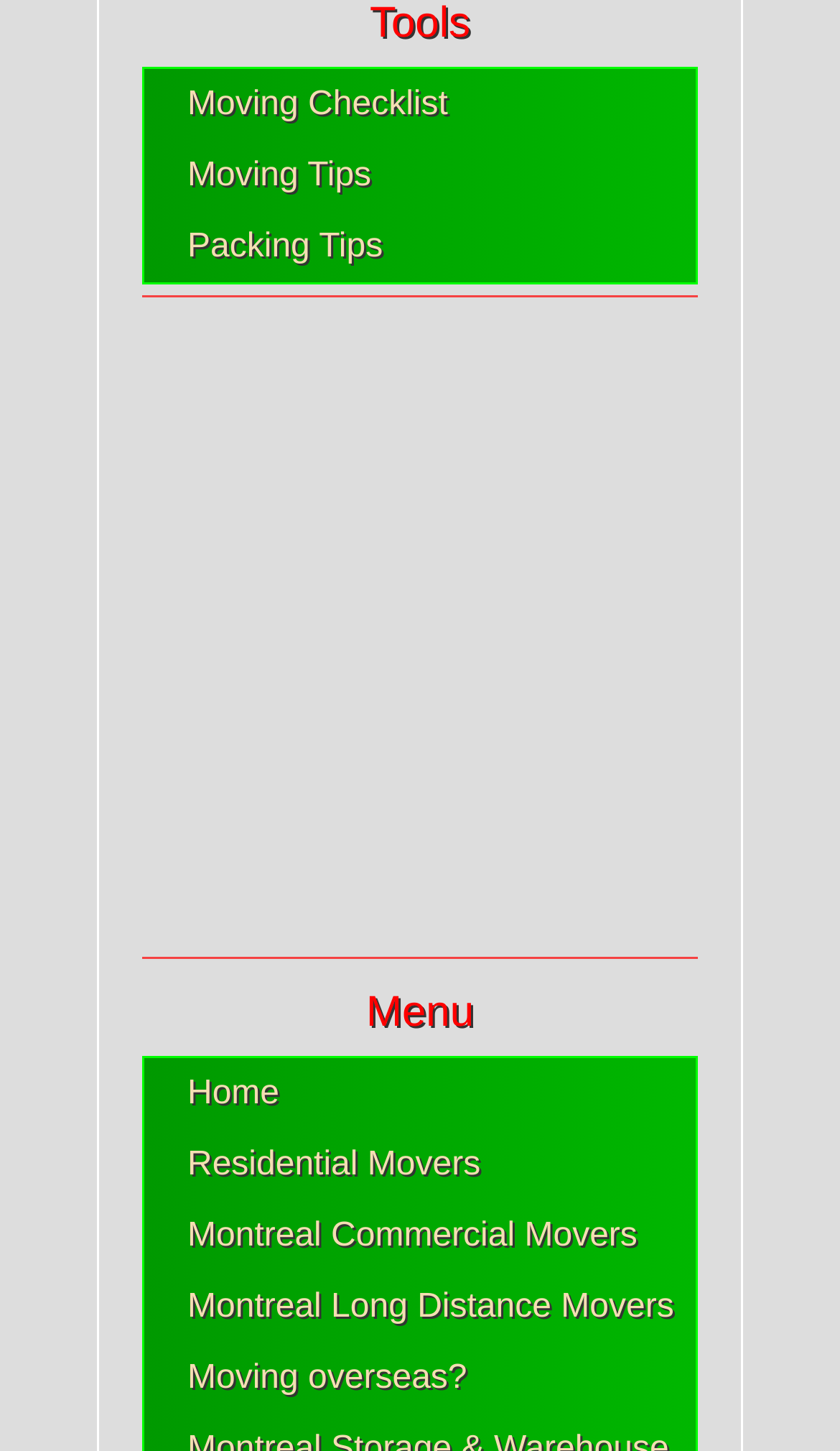Find the bounding box coordinates of the clickable area that will achieve the following instruction: "Click on Moving Checklist".

[0.223, 0.059, 0.533, 0.086]